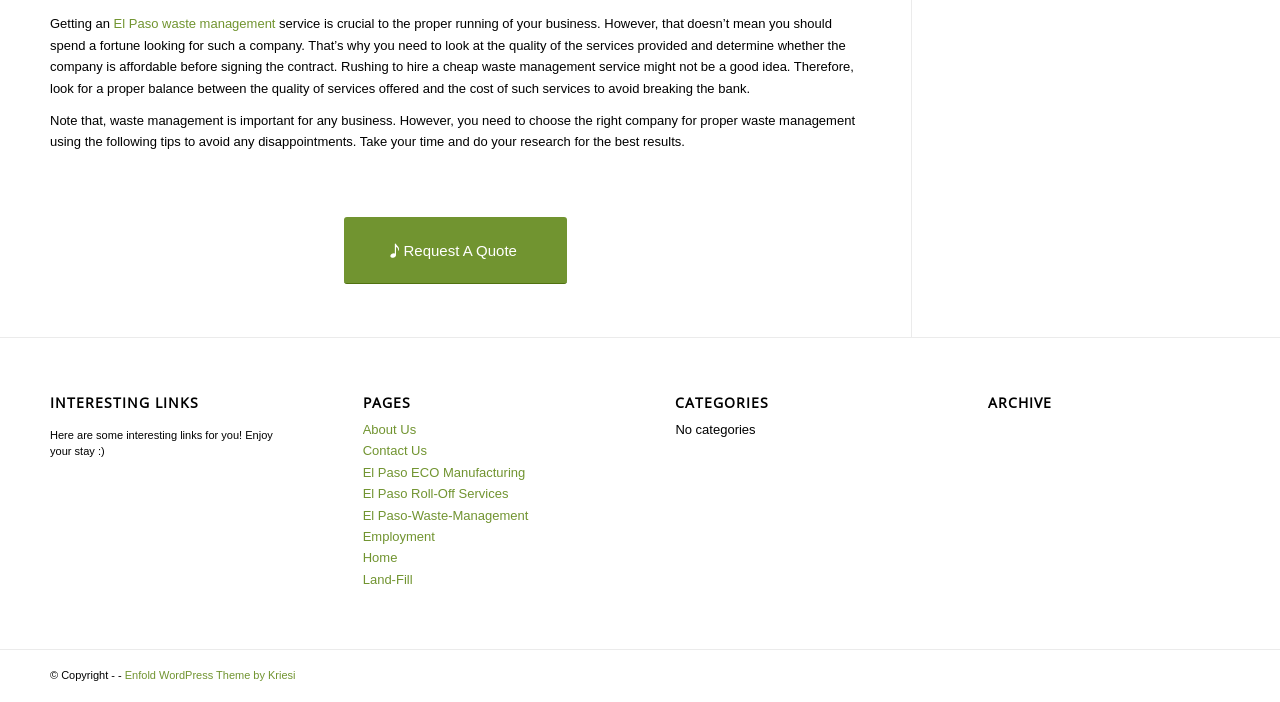Please determine the bounding box coordinates for the element that should be clicked to follow these instructions: "Check 'El Paso ECO Manufacturing'".

[0.283, 0.662, 0.41, 0.683]